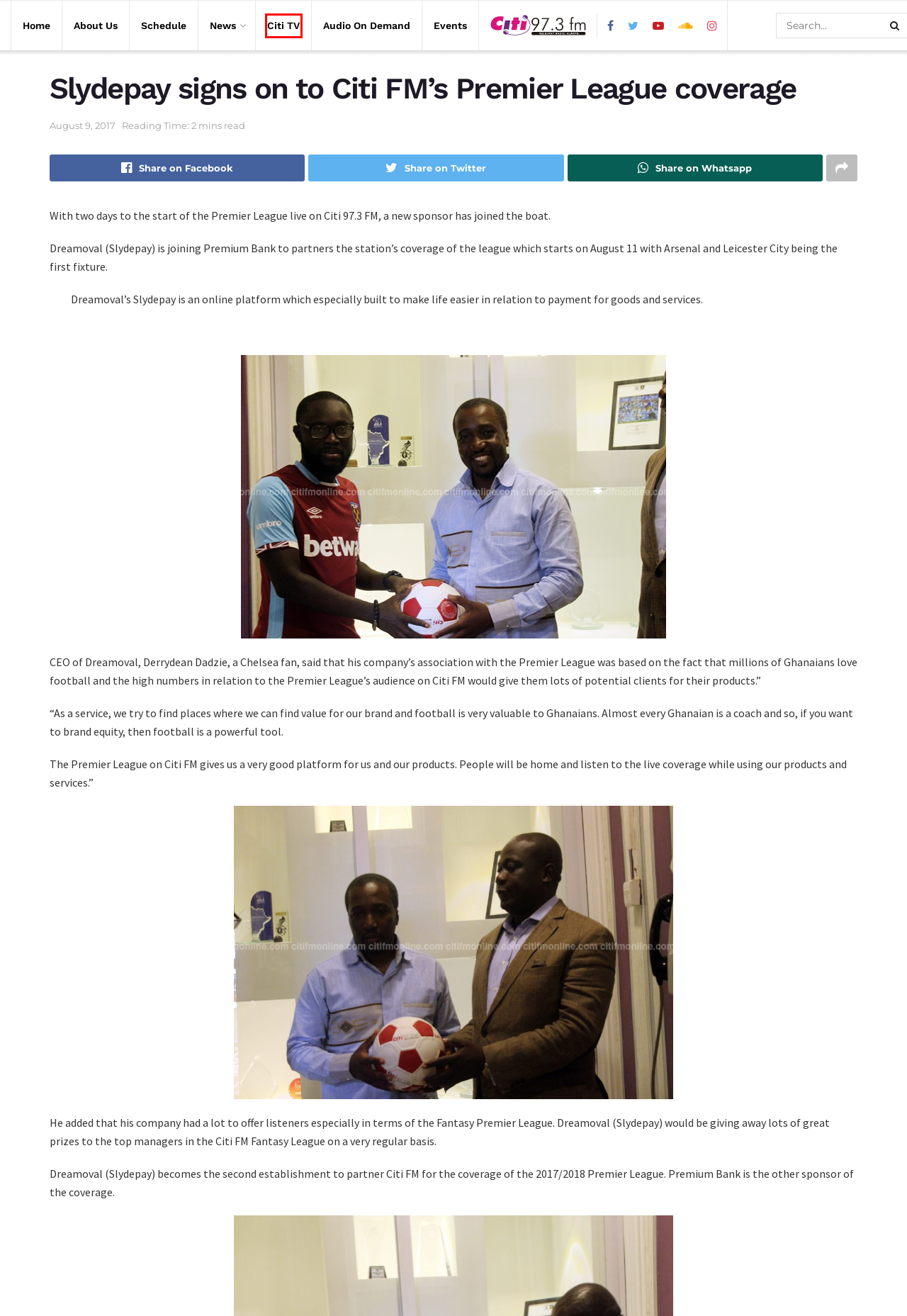Review the screenshot of a webpage that includes a red bounding box. Choose the most suitable webpage description that matches the new webpage after clicking the element within the red bounding box. Here are the candidates:
A. Audio on Demand - Citi 97.3 FM - Relevant Radio. Always
B. Events - Citi 97.3 FM - Relevant Radio. Always
C. July inflation plunges to 11.9 percent - Citi 97.3 FM - Relevant Radio. Always
D. Home - Citi 97.3 FM - Relevant Radio. Always
E. Citinewsroom: Ghana News, Business, Sports, Showbiz, Facts, Opinions
F. About Citi FM - Citi 97.3 FM - Relevant Radio. Always
G. Schedule - Citi 97.3 FM - Relevant Radio. Always
H. Citi TV – It's Your World

H